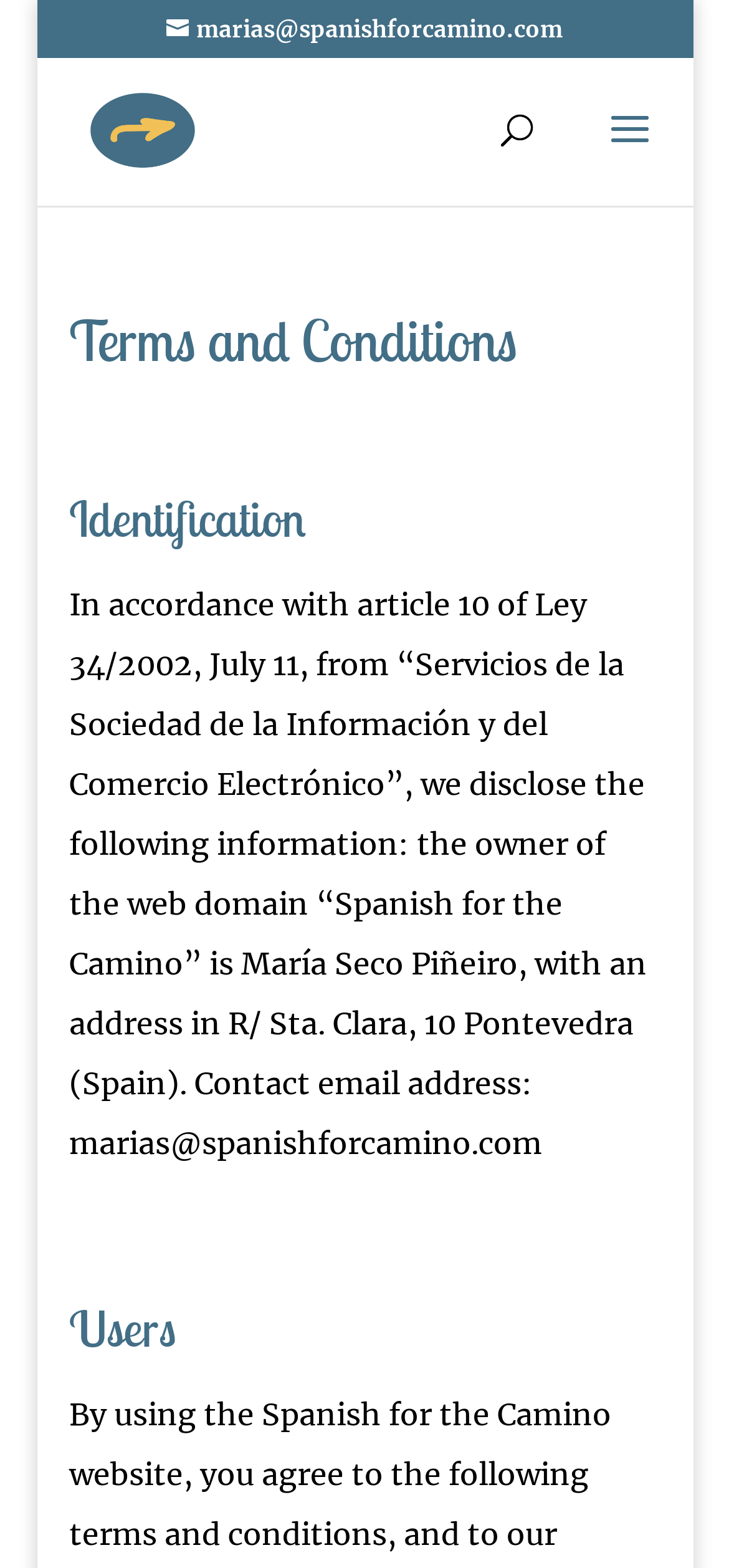Determine the bounding box of the UI element mentioned here: "Share". The coordinates must be in the format [left, top, right, bottom] with values ranging from 0 to 1.

None